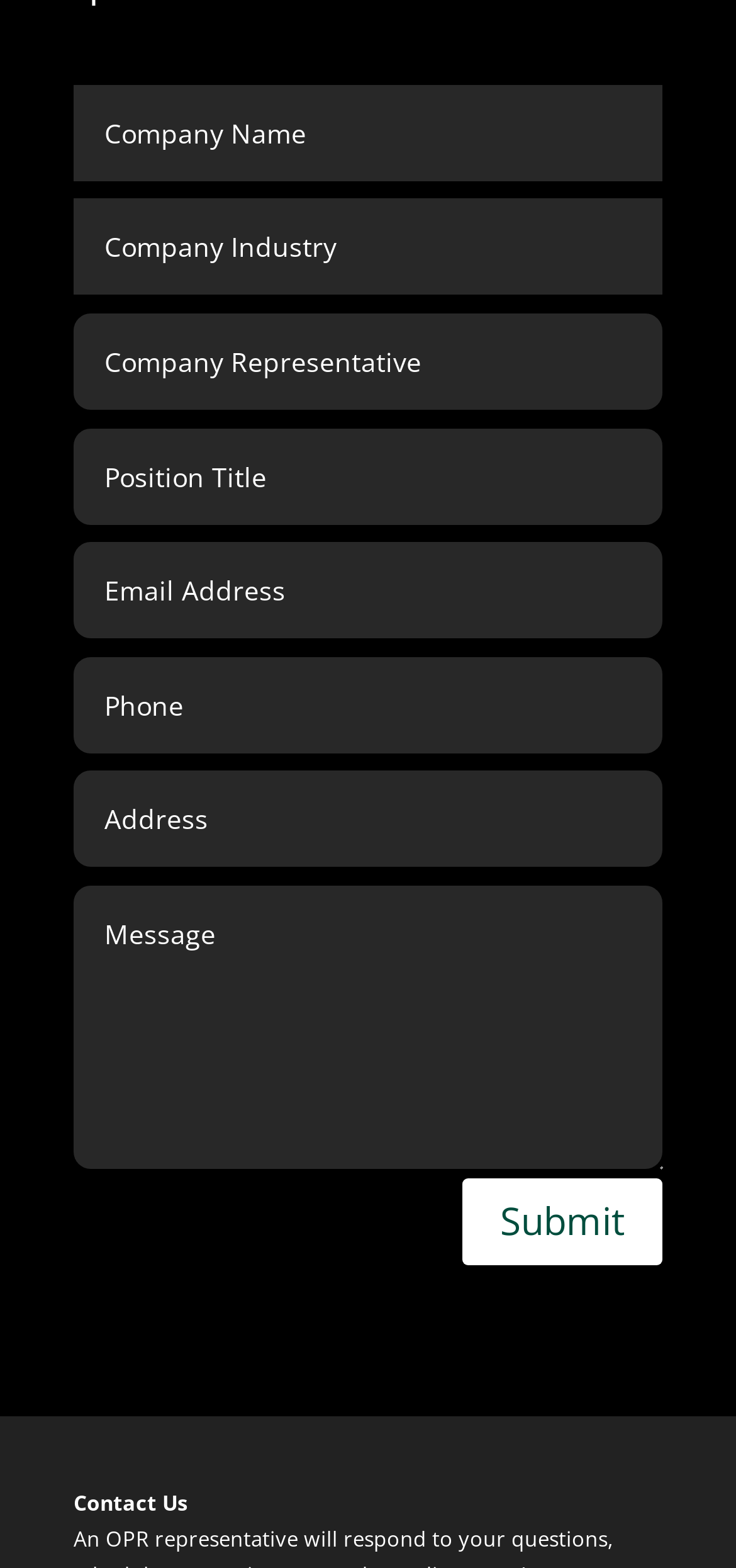Determine the bounding box coordinates for the UI element with the following description: "name="et_pb_contact_email_0" placeholder="Email Address"". The coordinates should be four float numbers between 0 and 1, represented as [left, top, right, bottom].

[0.101, 0.346, 0.9, 0.407]